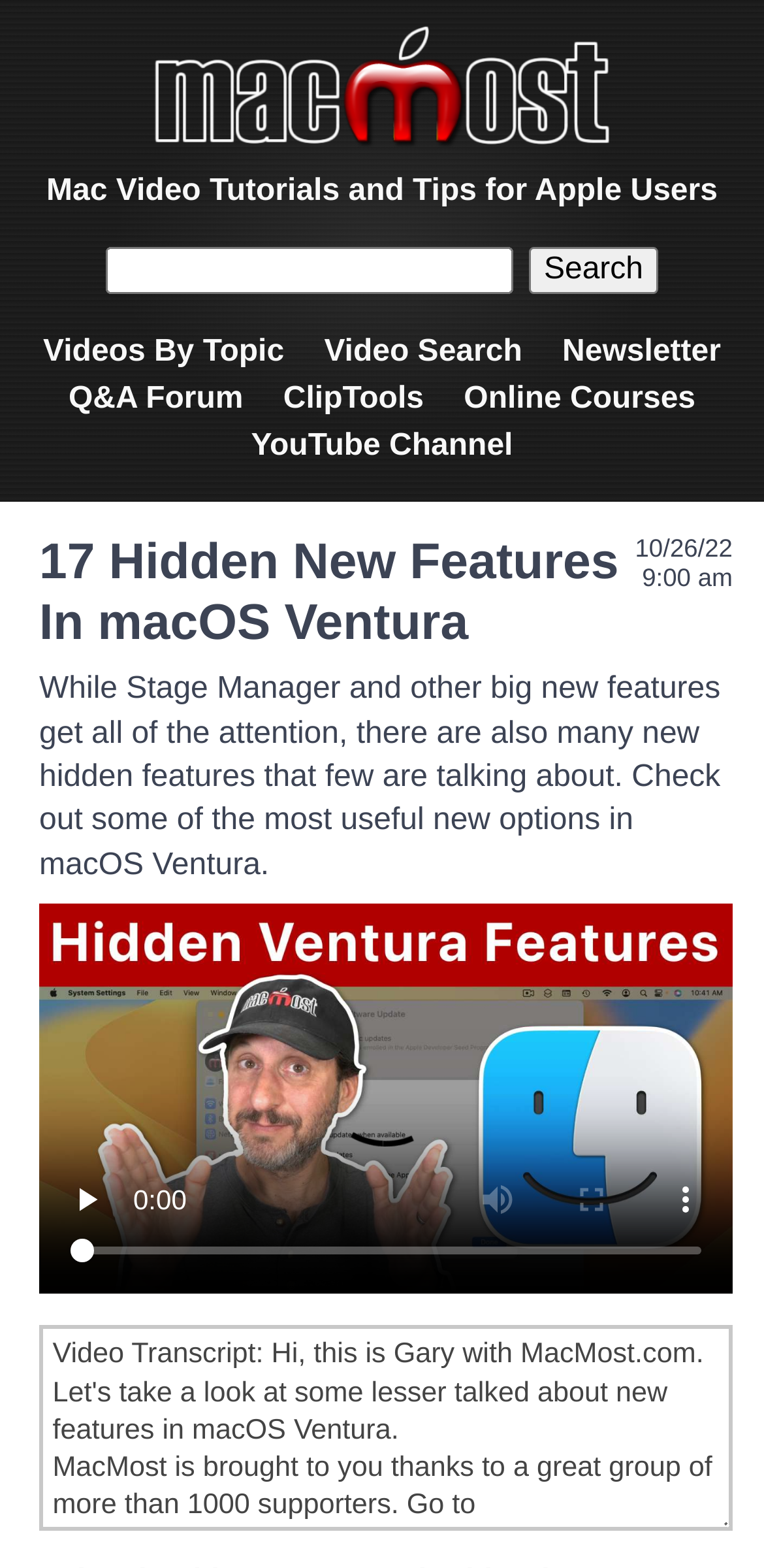Please find the bounding box coordinates of the element that must be clicked to perform the given instruction: "Read the newsletter". The coordinates should be four float numbers from 0 to 1, i.e., [left, top, right, bottom].

[0.736, 0.21, 0.943, 0.24]